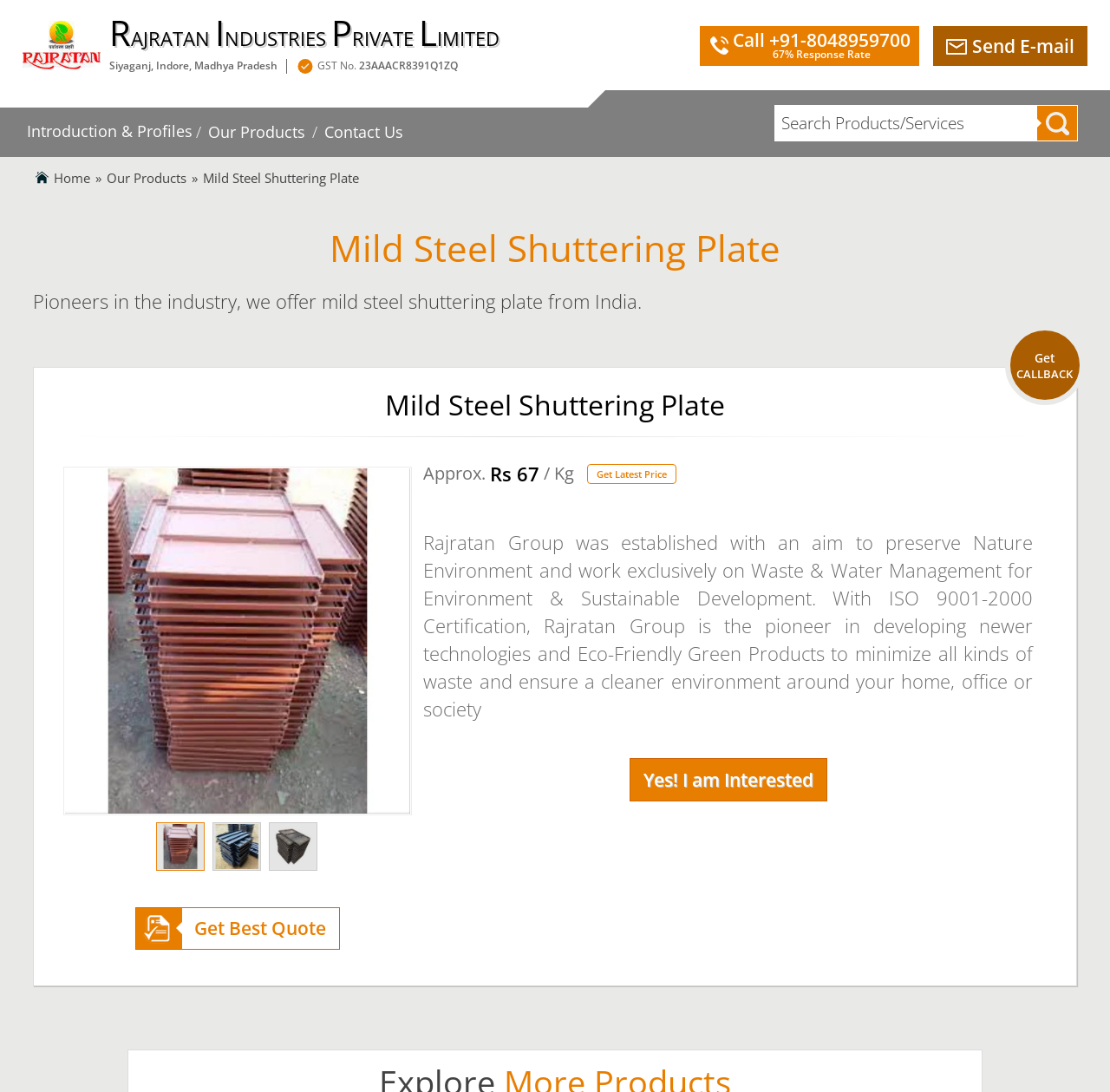Identify the bounding box for the element characterized by the following description: "parent_node: RAJRATAN INDUSTRIES PRIVATE LIMITED".

[0.02, 0.006, 0.09, 0.077]